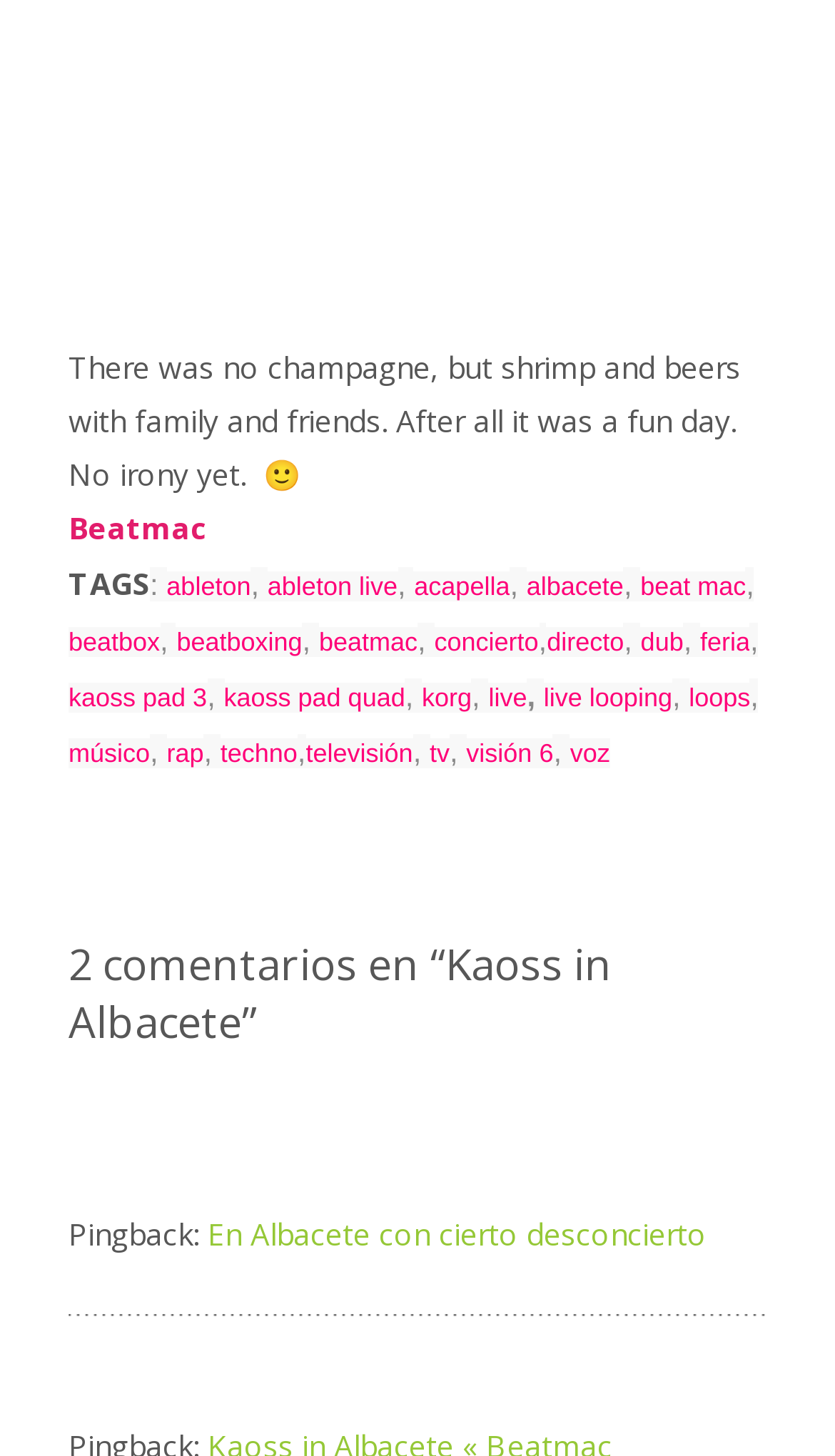Refer to the image and provide an in-depth answer to the question:
What is the topic of the tags section?

The topic of the tags section can be inferred as music because the tags listed, such as 'ableton', 'beatboxing', 'kaoss pad 3', and 'rap', are all related to music and music production.